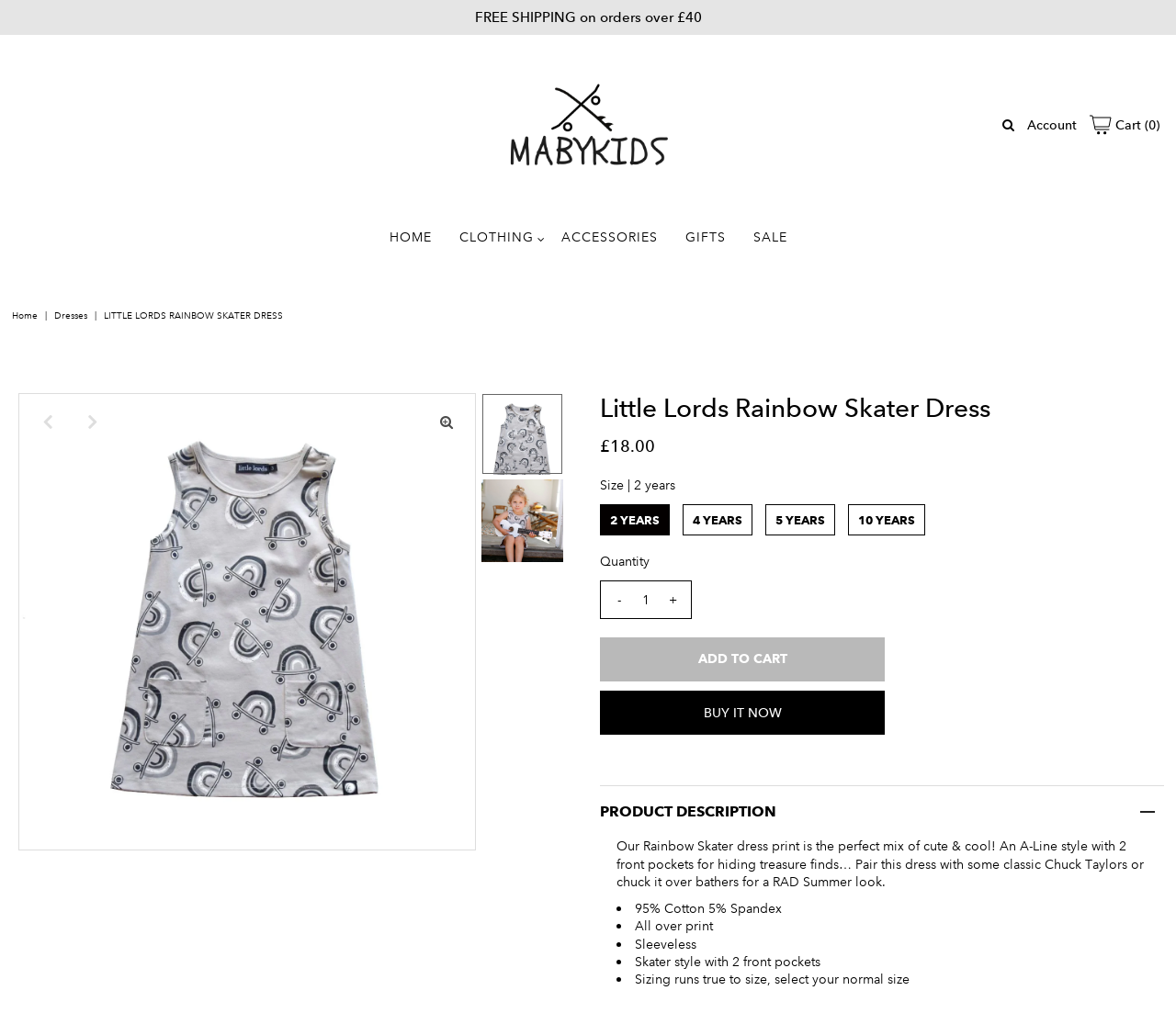Respond with a single word or short phrase to the following question: 
What is the price of the Little Lords Rainbow Skater Dress?

£18.00